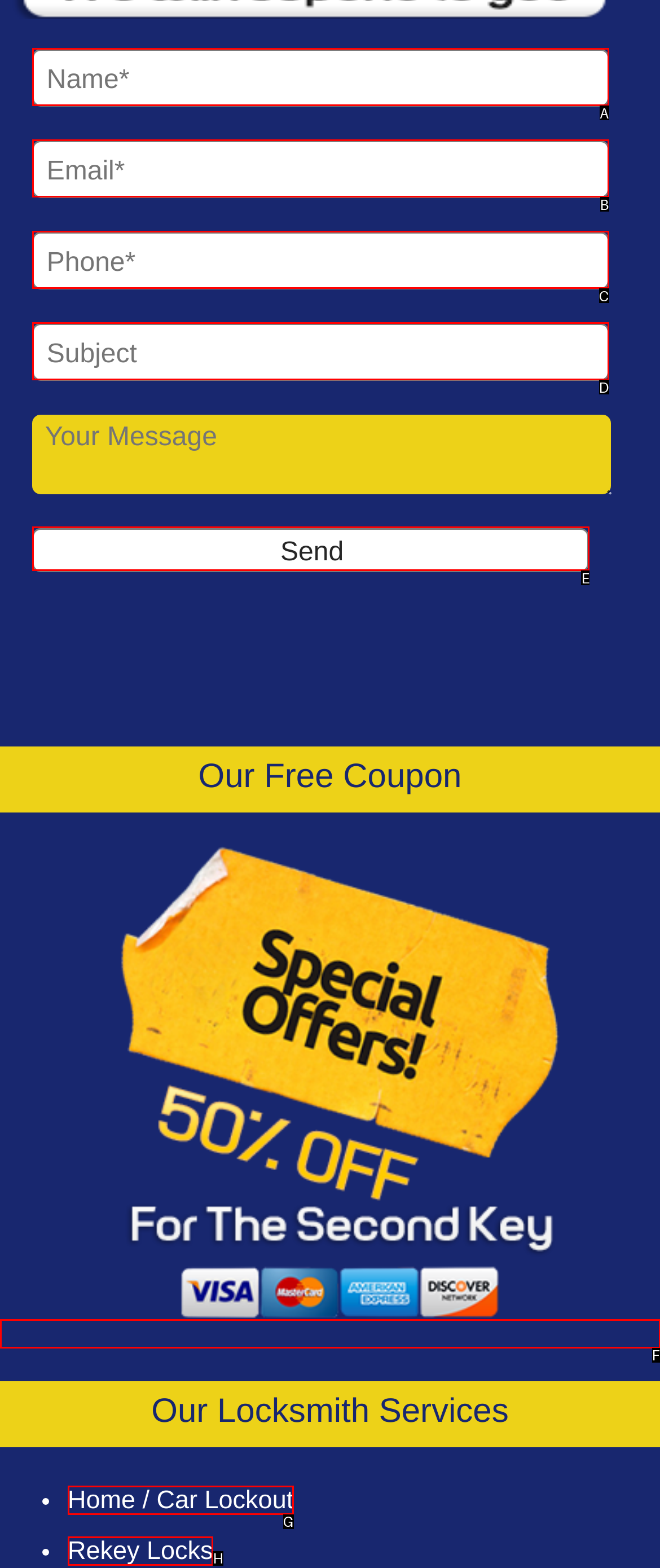Determine the letter of the UI element that you need to click to perform the task: Learn more about the 6th Digital Conversation Series.
Provide your answer with the appropriate option's letter.

None